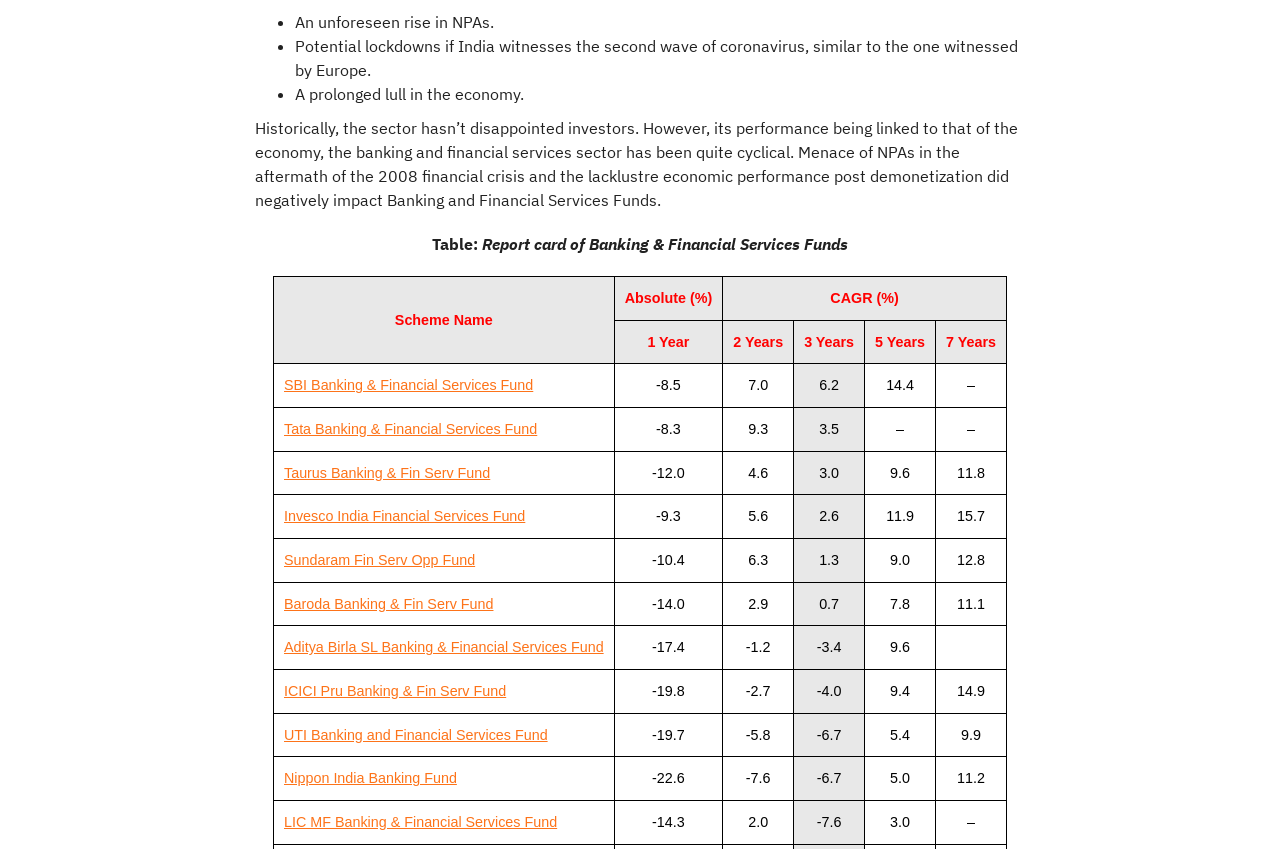Highlight the bounding box of the UI element that corresponds to this description: "Invesco India Financial Services Fund".

[0.222, 0.599, 0.41, 0.618]